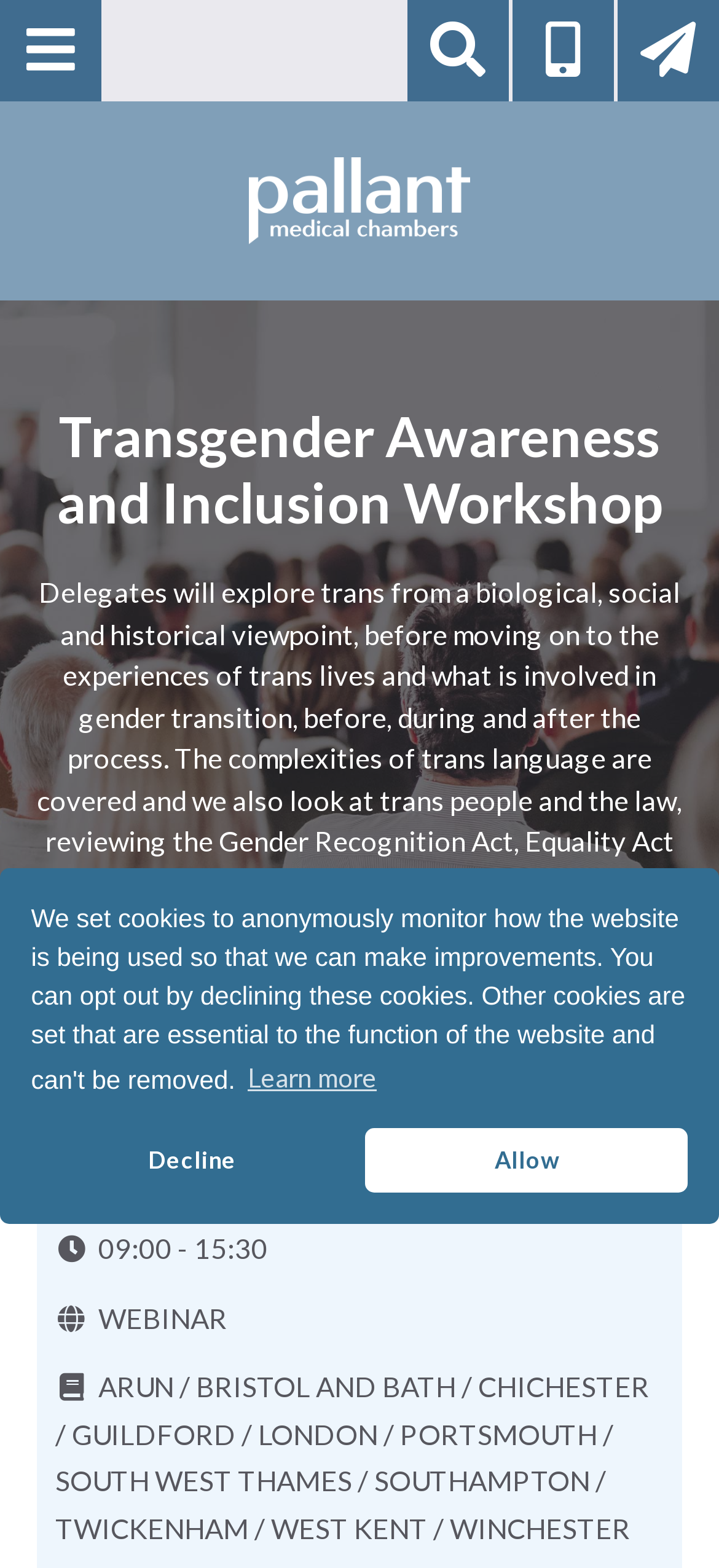What is the topic of the workshop?
Please provide a comprehensive answer based on the contents of the image.

I found the answer by looking at the heading of the webpage, which describes the workshop as 'Transgender Awareness and Inclusion Workshop'.